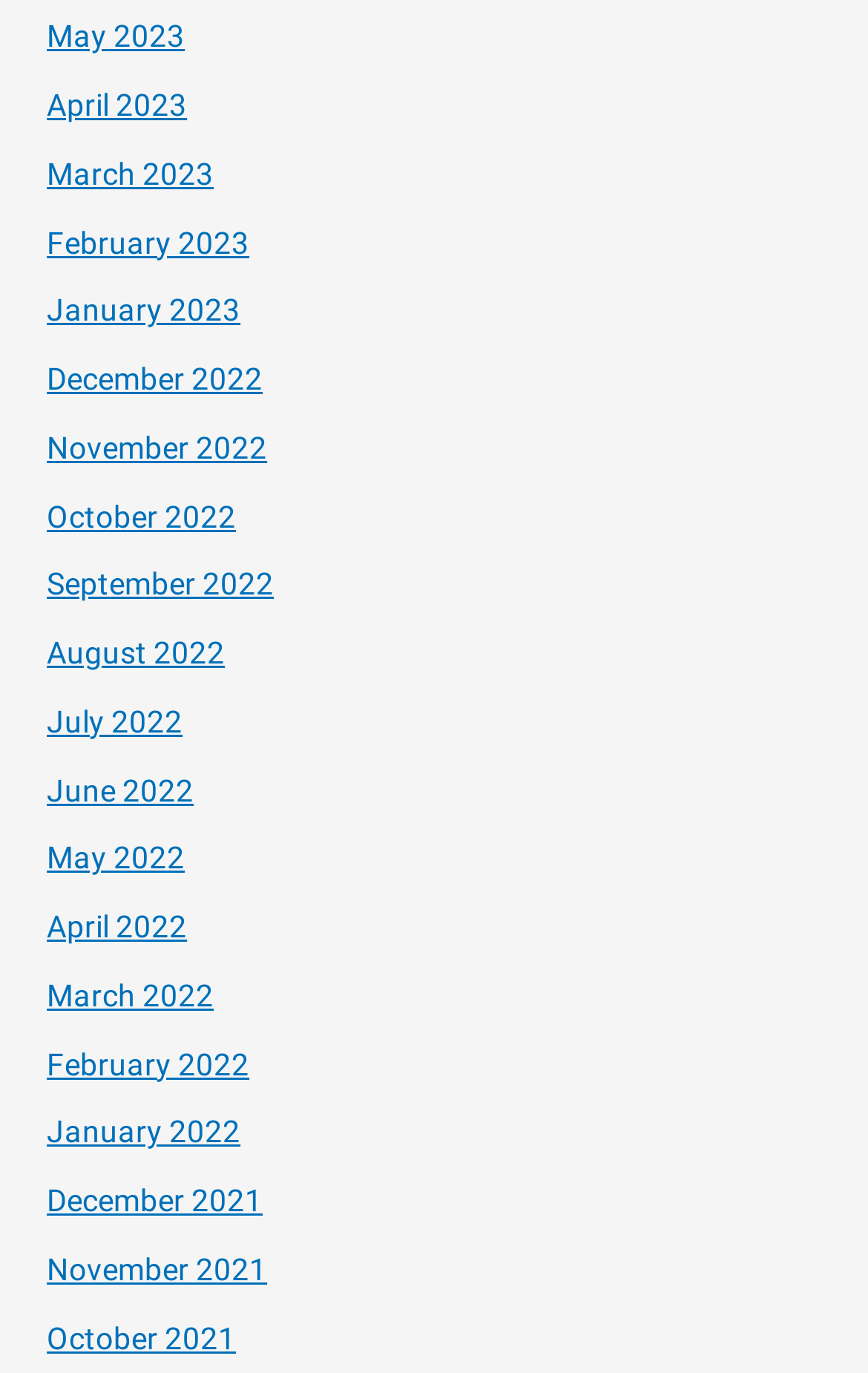Can you specify the bounding box coordinates for the region that should be clicked to fulfill this instruction: "view August 2022".

[0.054, 0.462, 0.259, 0.488]